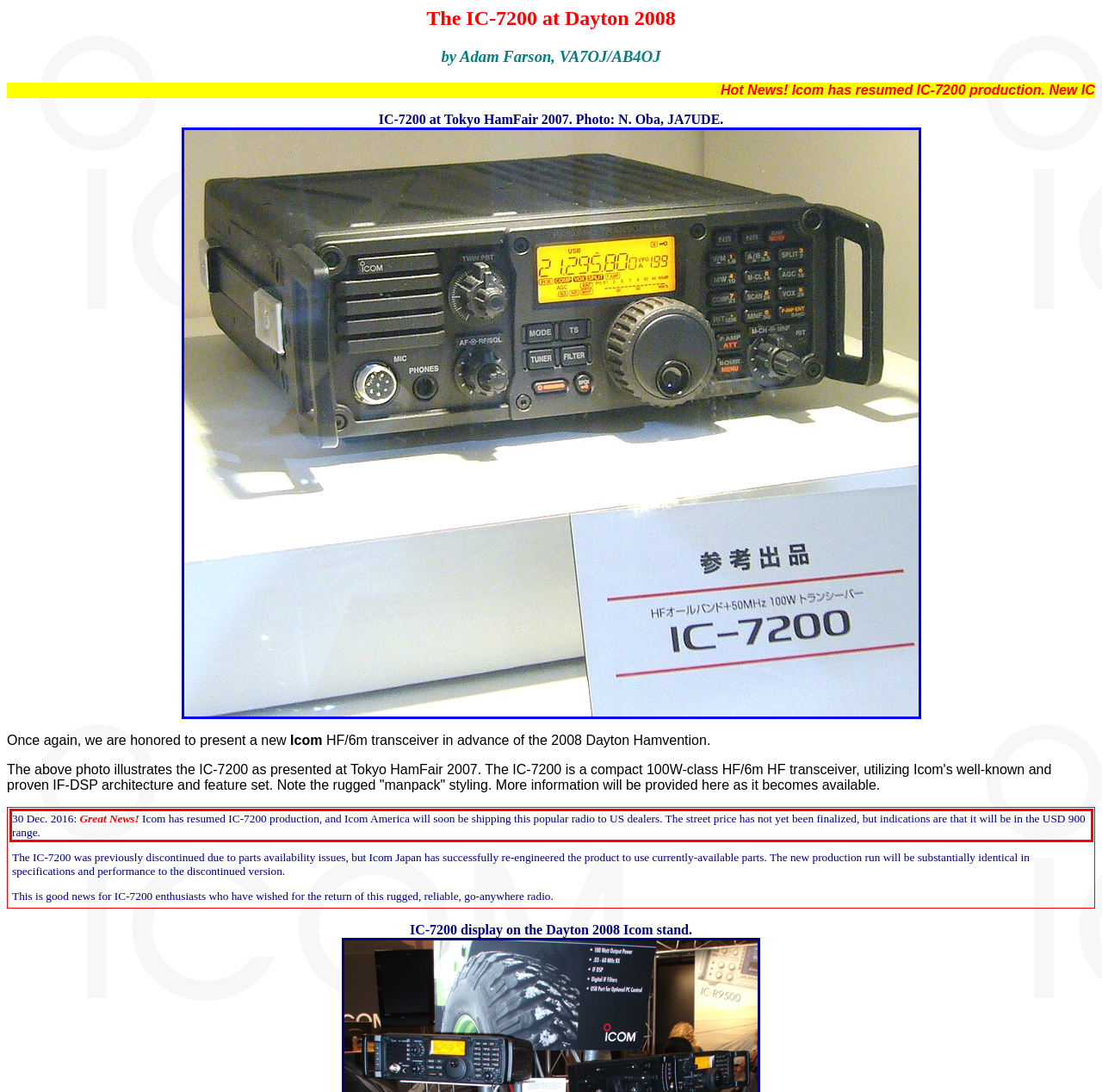You have a screenshot of a webpage with a red bounding box. Identify and extract the text content located inside the red bounding box.

30 Dec. 2016: Great News! Icom has resumed IC-7200 production, and Icom America will soon be shipping this popular radio to US dealers. The street price has not yet been finalized, but indications are that it will be in the USD 900 range.